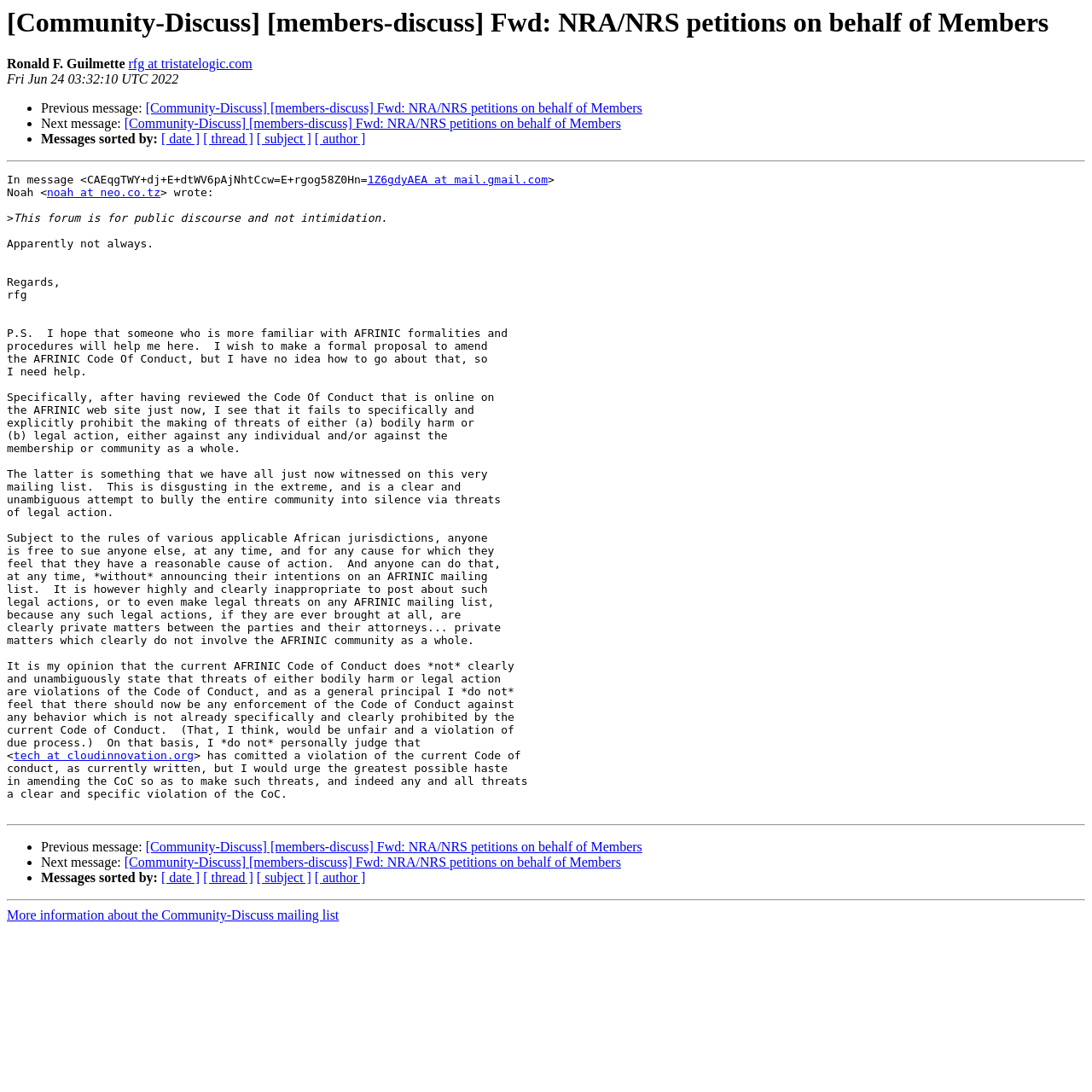Identify the bounding box coordinates for the UI element described as: "FASHION".

None